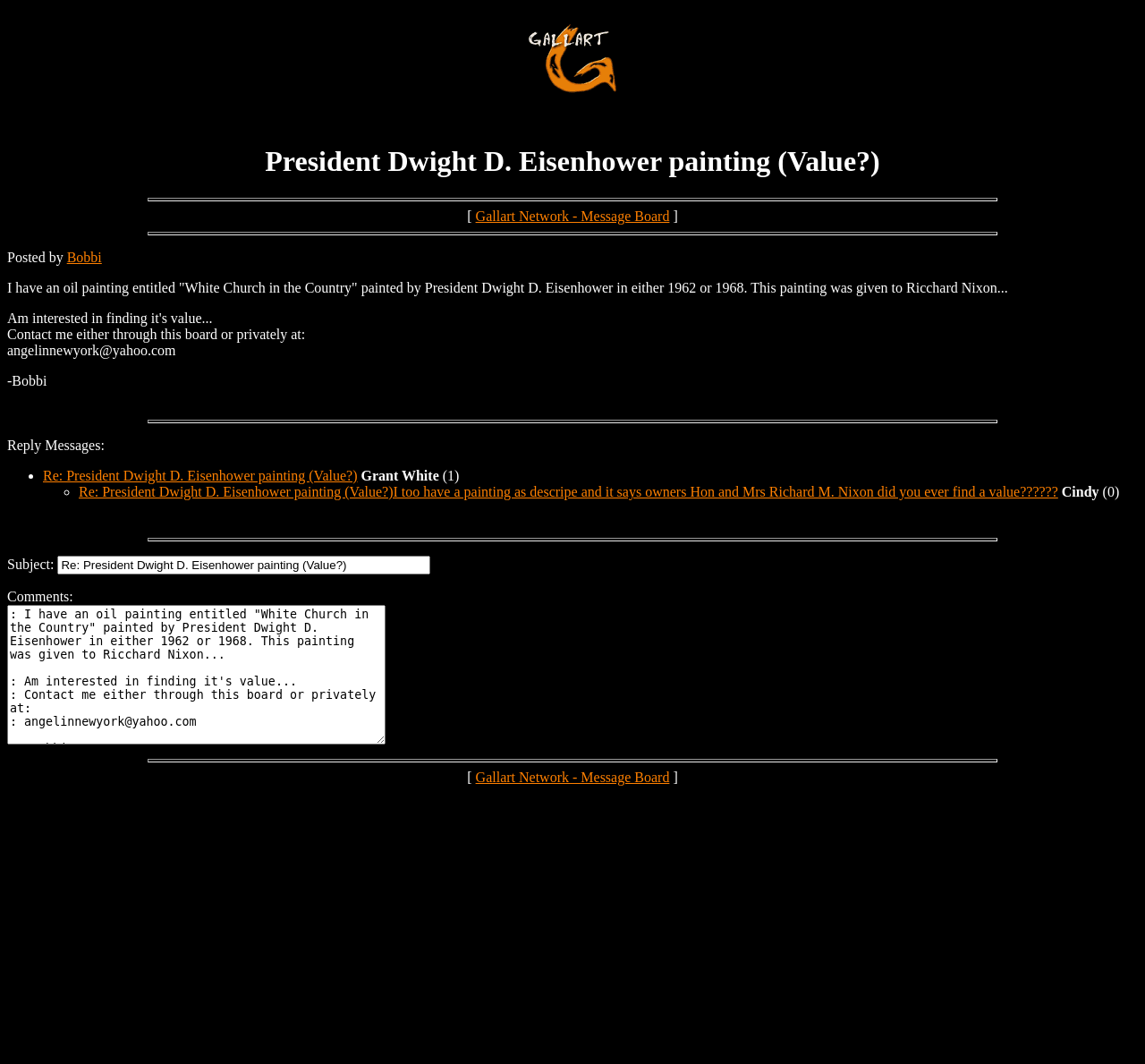What is the email address of the original poster?
Please respond to the question thoroughly and include all relevant details.

The email address of the original poster can be found in the text 'Contact me either through this board or privately at: angelinnewyork@yahoo.com'.